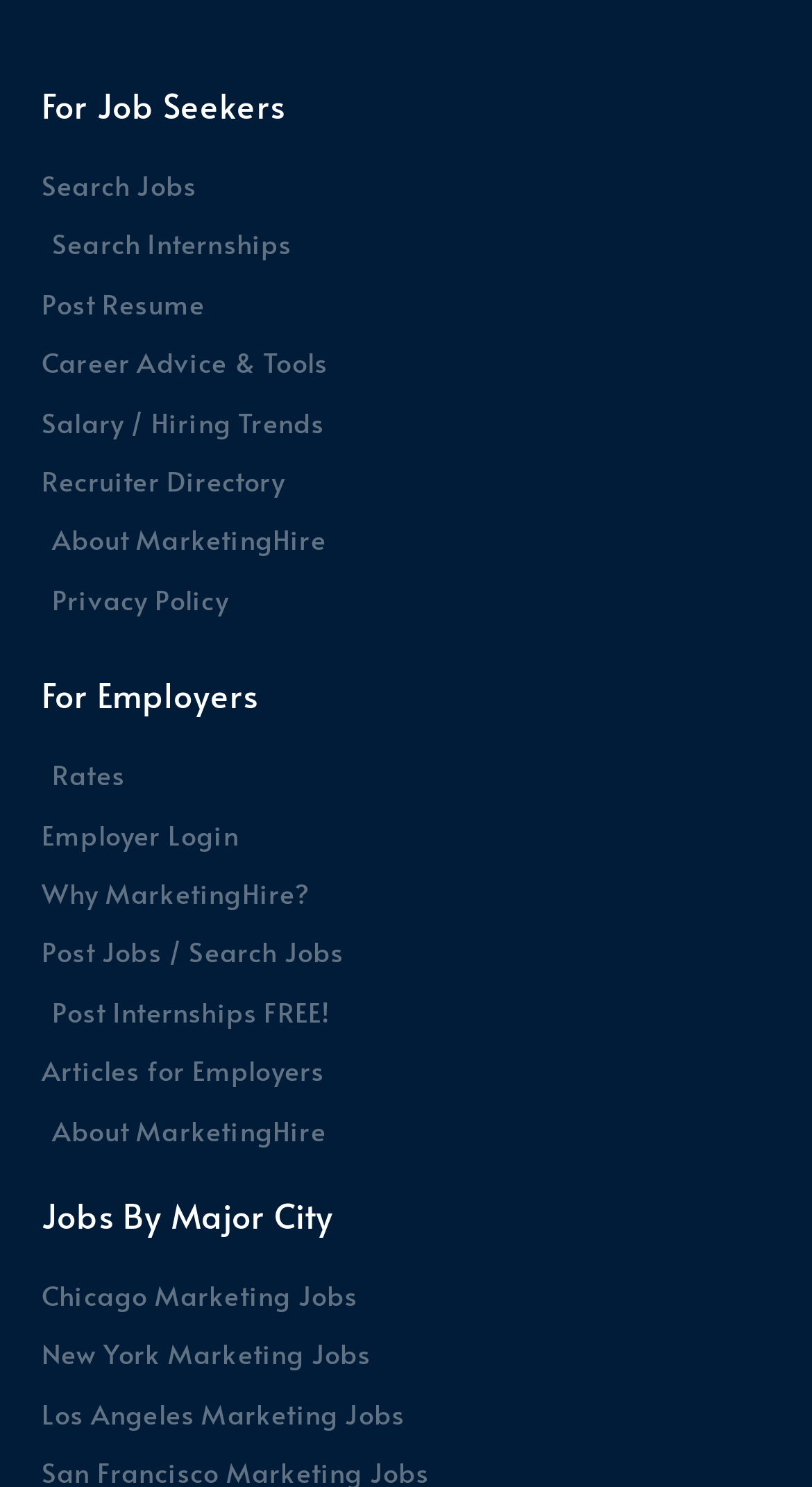Determine the bounding box coordinates of the clickable element necessary to fulfill the instruction: "Post a resume". Provide the coordinates as four float numbers within the 0 to 1 range, i.e., [left, top, right, bottom].

[0.051, 0.189, 0.949, 0.222]